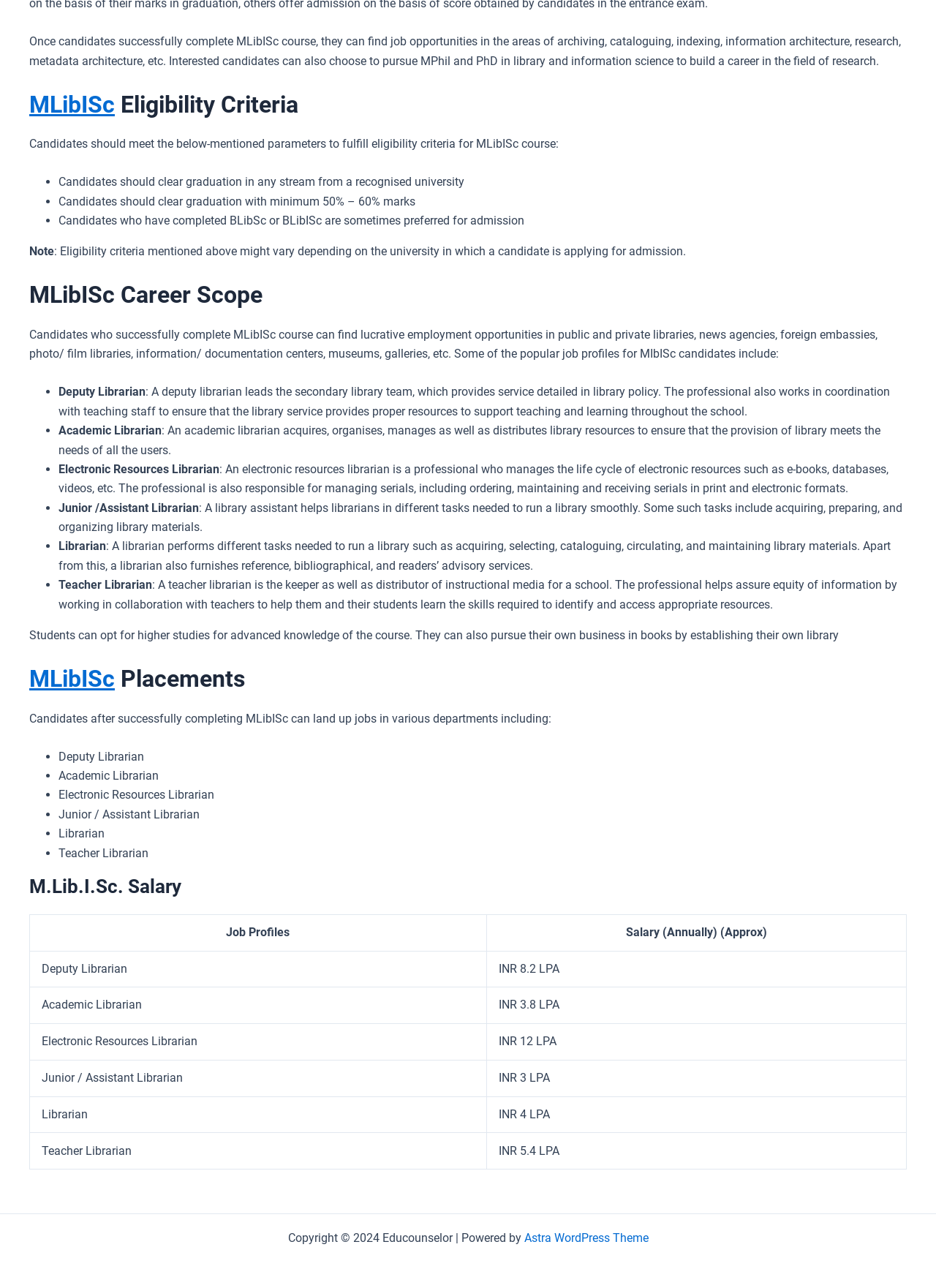Provide a one-word or one-phrase answer to the question:
What is the average salary of an Electronic Resources Librarian?

INR 12 LPA